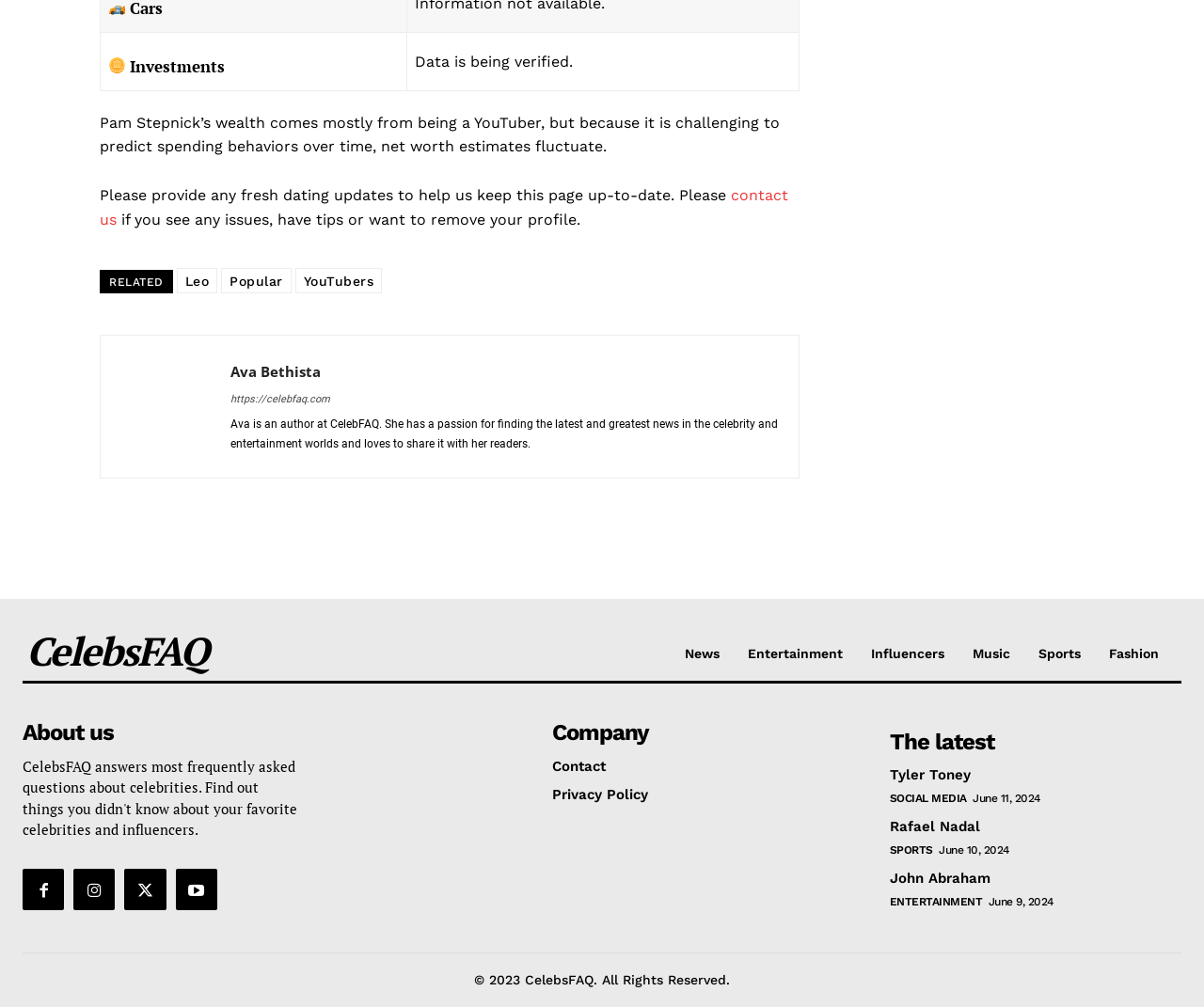Determine the bounding box coordinates for the element that should be clicked to follow this instruction: "Visit 'Ava Bethista'". The coordinates should be given as four float numbers between 0 and 1, in the format [left, top, right, bottom].

[0.1, 0.353, 0.175, 0.455]